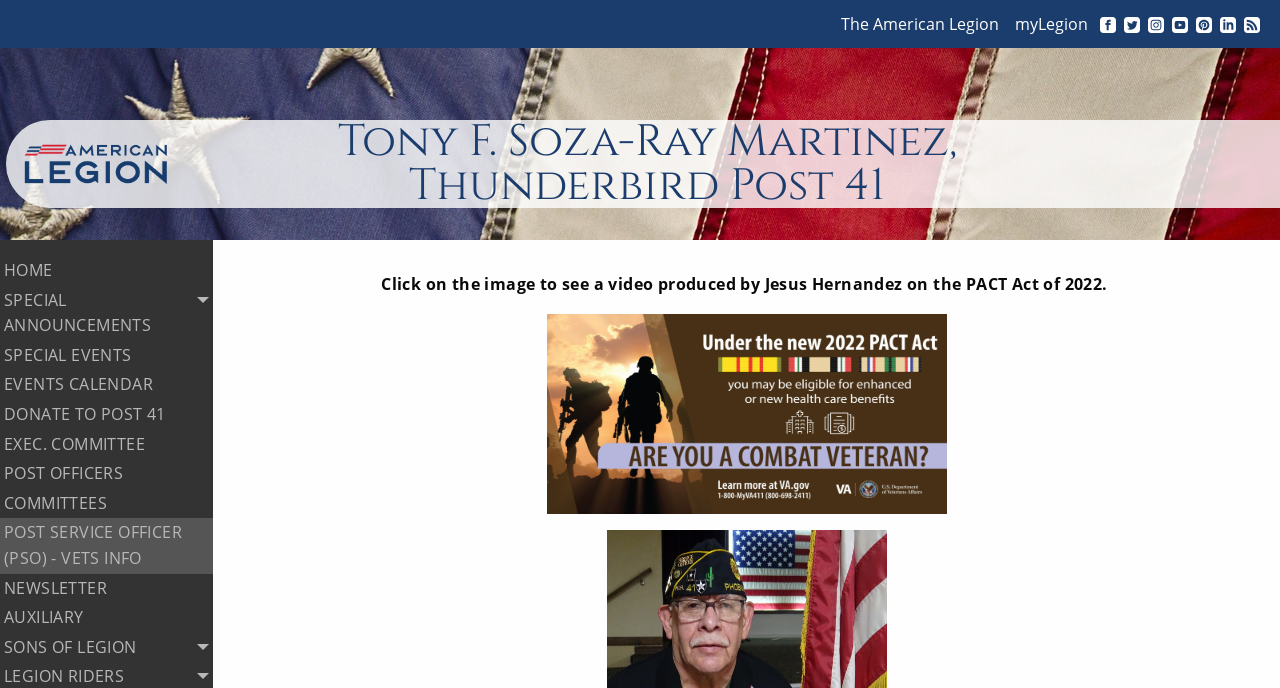Find the bounding box coordinates of the clickable area that will achieve the following instruction: "Go to the HOME page".

[0.0, 0.372, 0.167, 0.415]